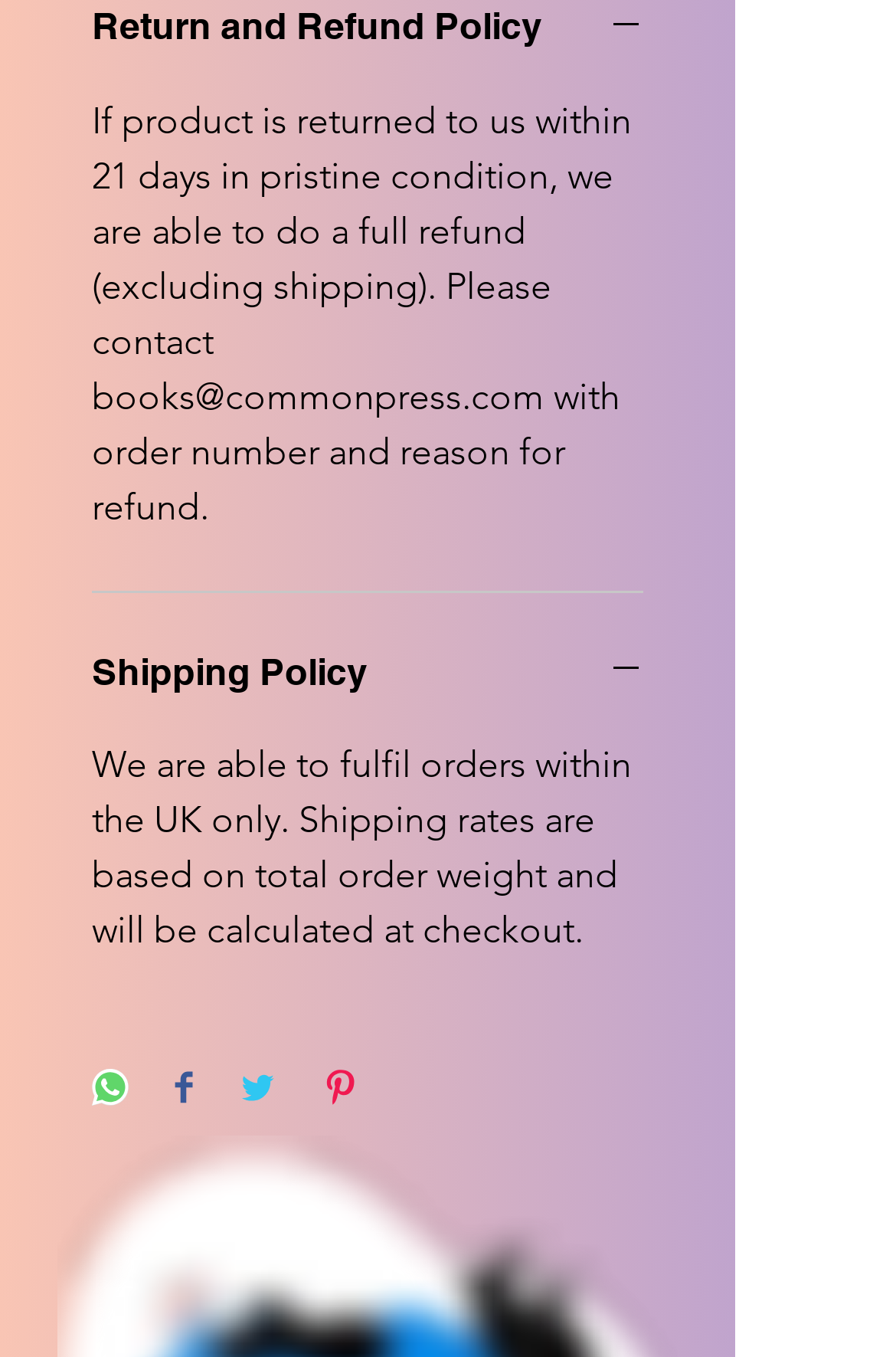Answer the question in a single word or phrase:
What is the condition for a full refund?

pristine condition